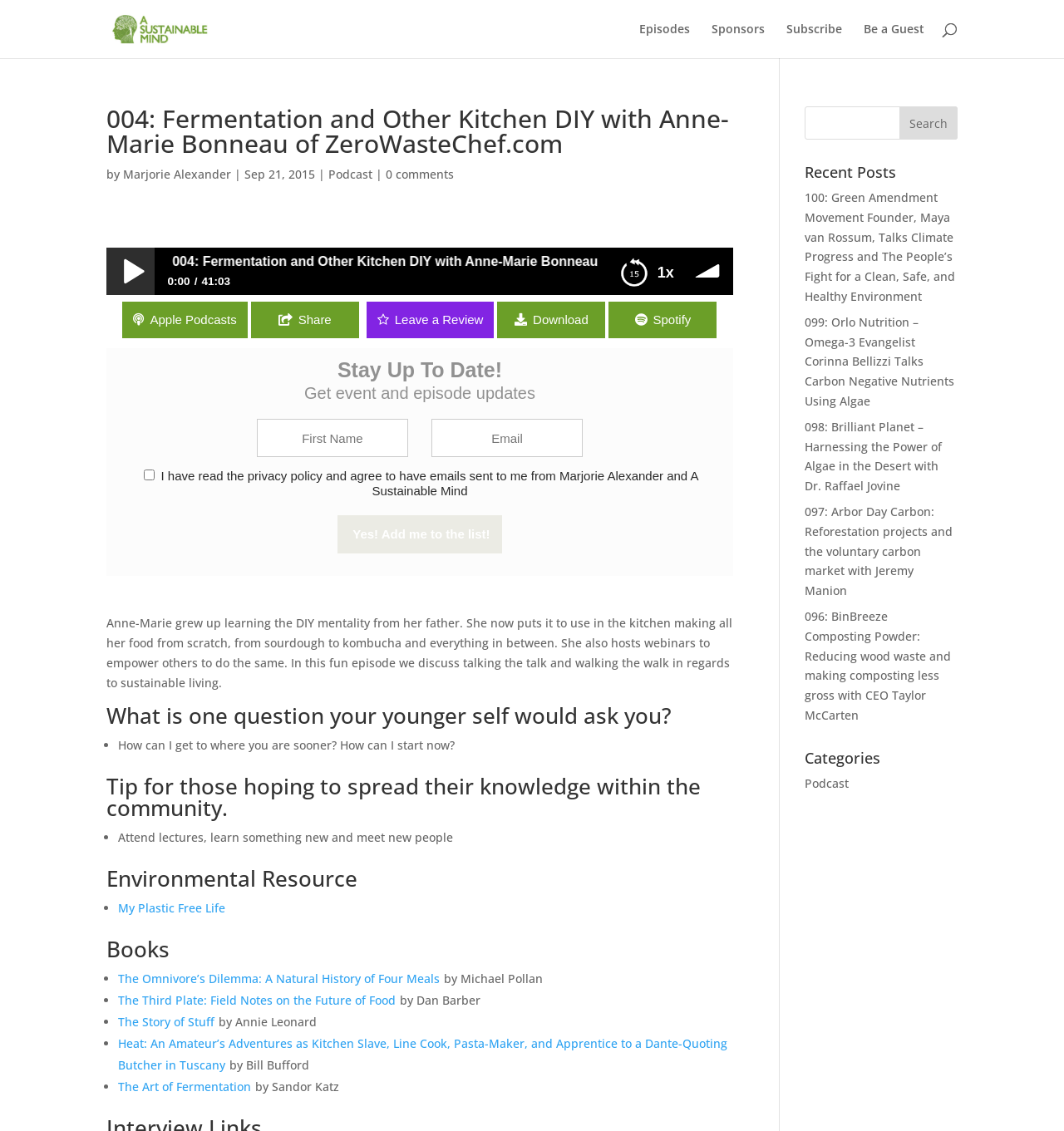Using the provided element description: "Leave a Review", determine the bounding box coordinates of the corresponding UI element in the screenshot.

[0.344, 0.267, 0.464, 0.299]